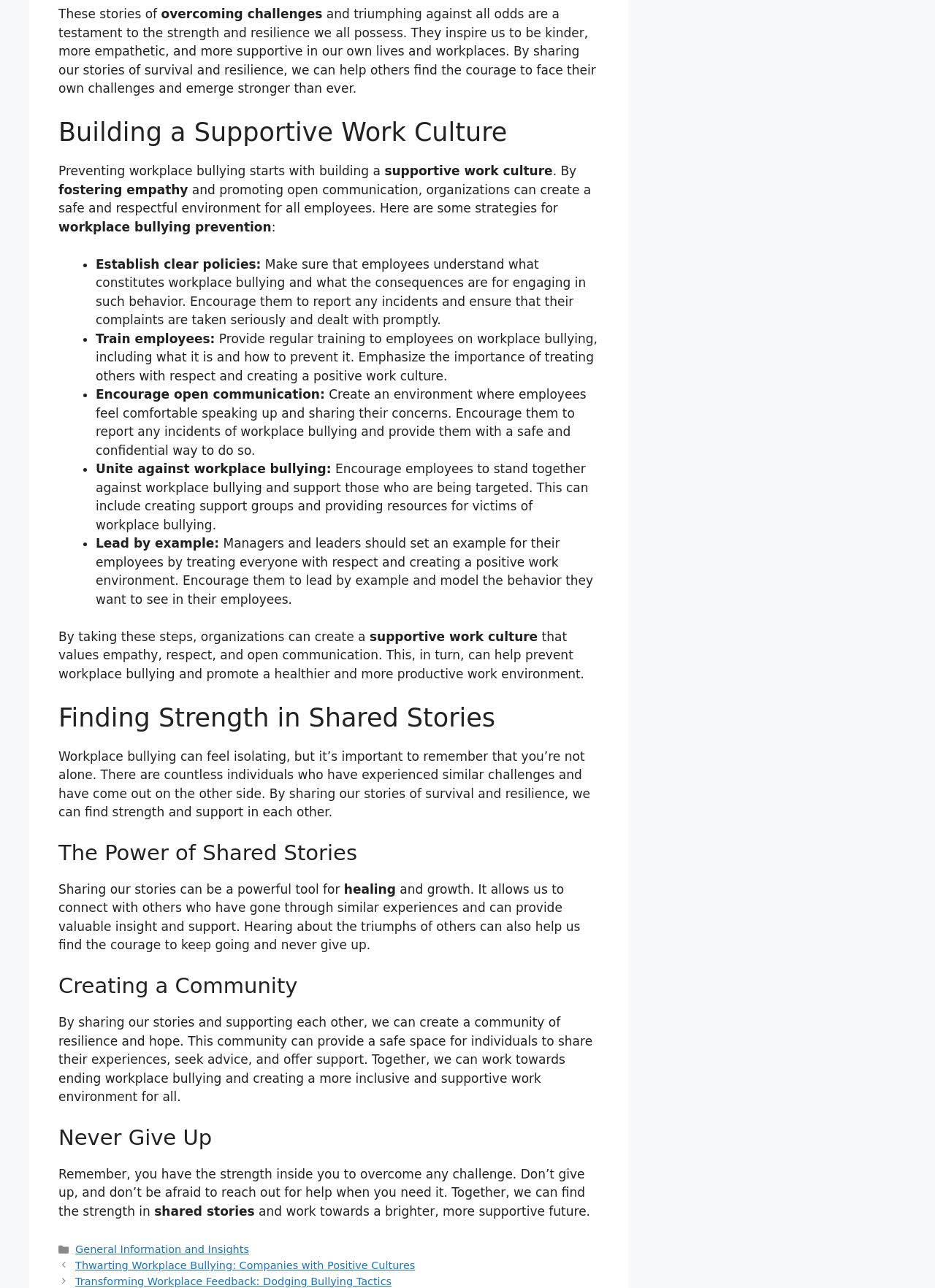What is the benefit of training employees on workplace bullying?
Refer to the image and provide a one-word or short phrase answer.

Preventing bullying